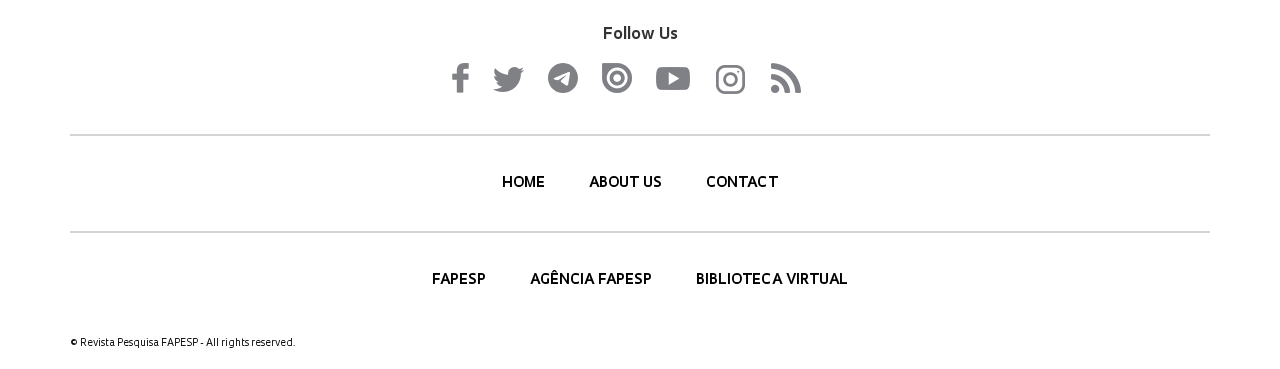Pinpoint the bounding box coordinates of the element to be clicked to execute the instruction: "Subscribe to RSS feed".

[0.602, 0.171, 0.626, 0.253]